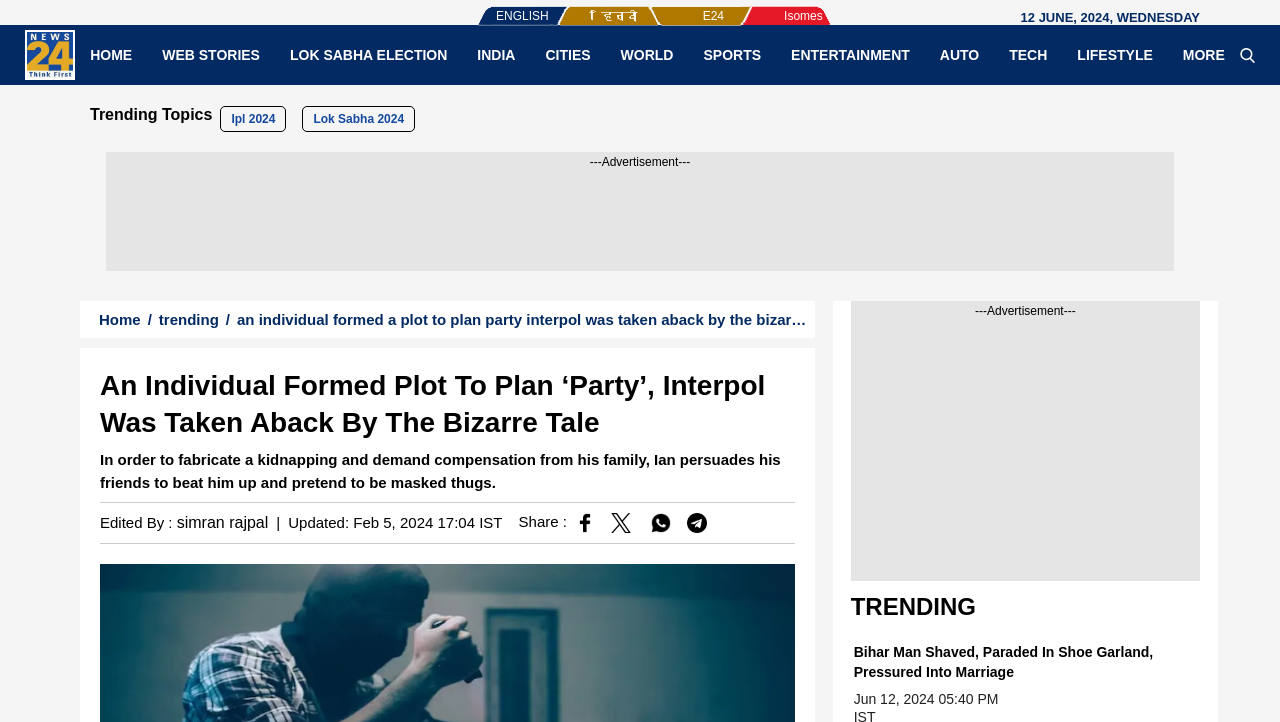Identify and provide the main heading of the webpage.

An Individual Formed Plot To Plan ‘Party’, Interpol Was Taken Aback By The Bizarre Tale